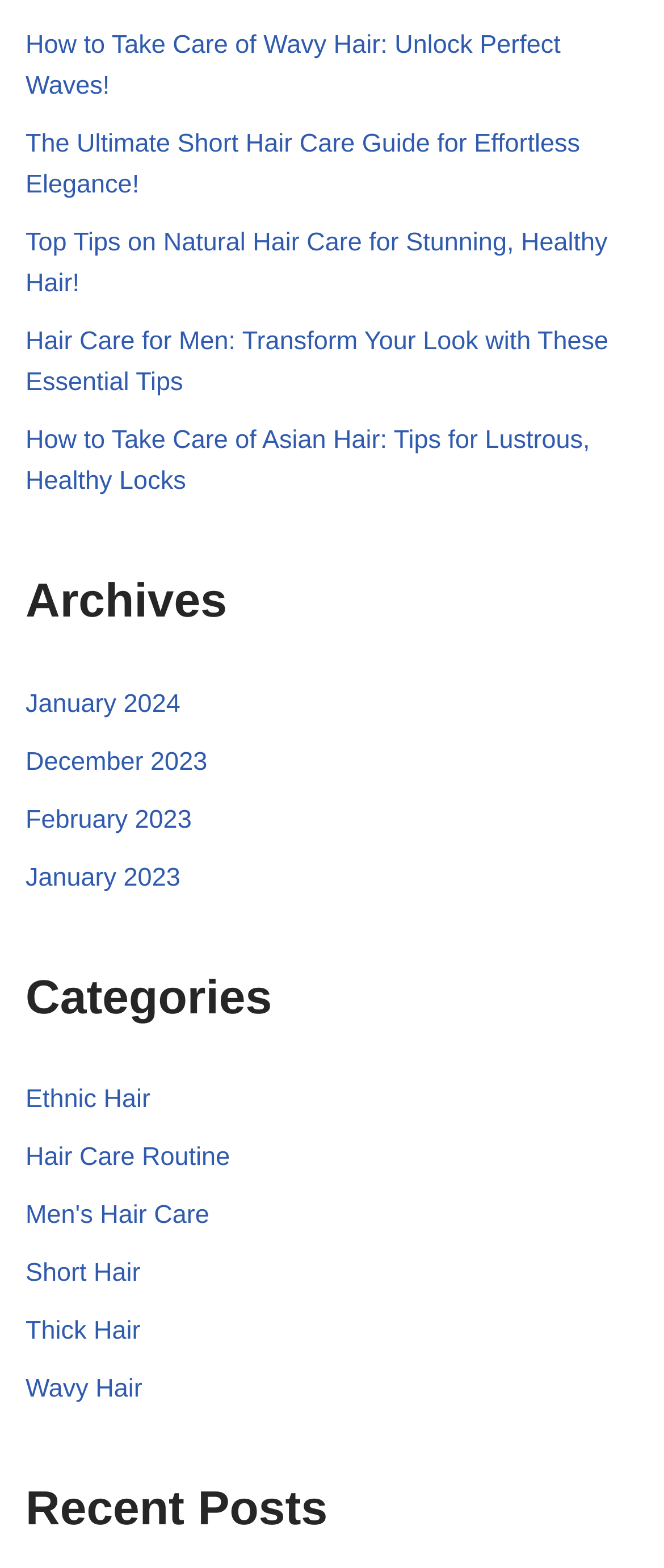Locate the bounding box coordinates of the element that needs to be clicked to carry out the instruction: "Read about how to take care of wavy hair". The coordinates should be given as four float numbers ranging from 0 to 1, i.e., [left, top, right, bottom].

[0.038, 0.02, 0.844, 0.064]